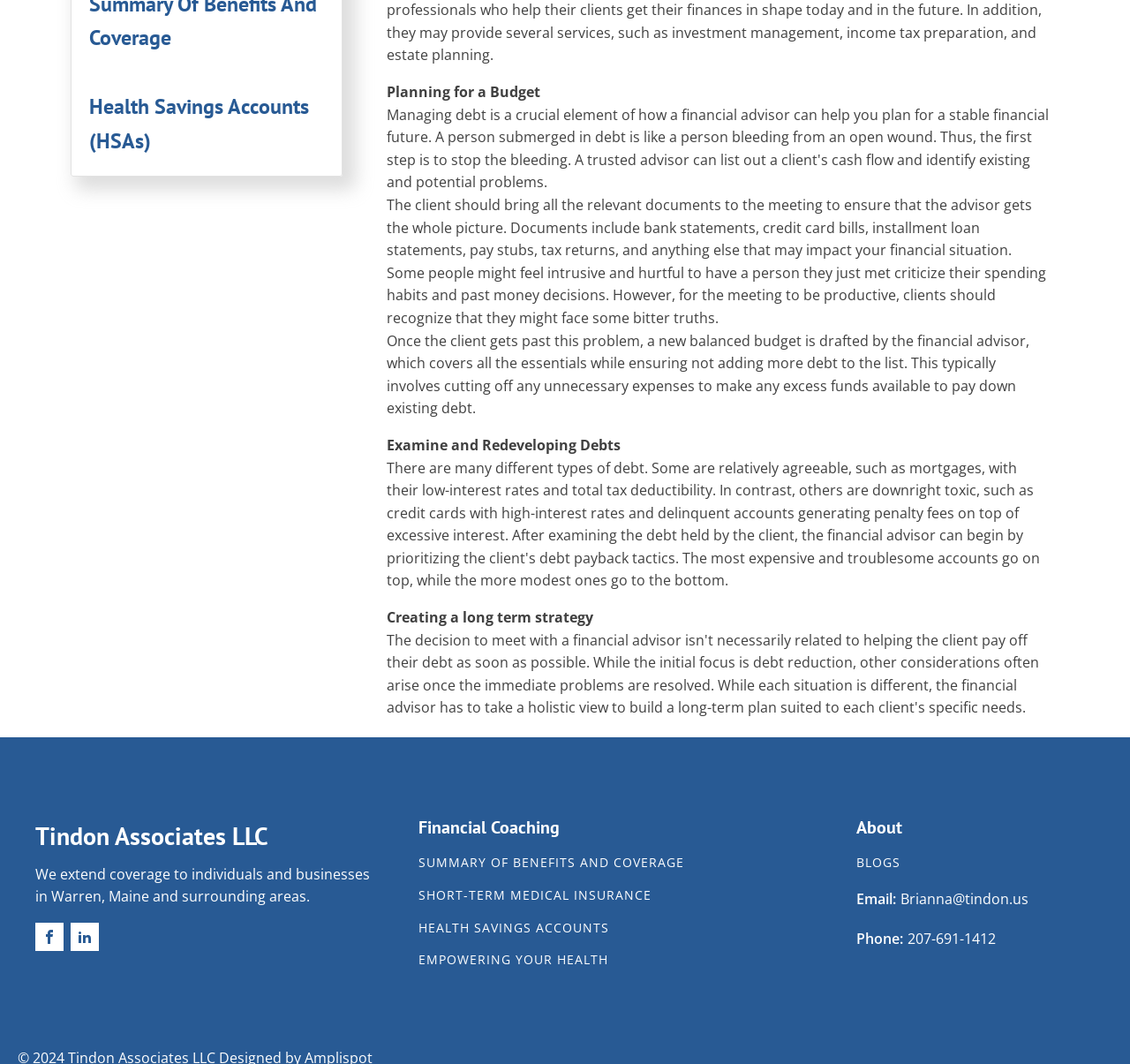Given the element description, predict the bounding box coordinates in the format (top-left x, top-left y, bottom-right x, bottom-right y), using floating point numbers between 0 and 1: 207-691-1412

[0.803, 0.873, 0.881, 0.894]